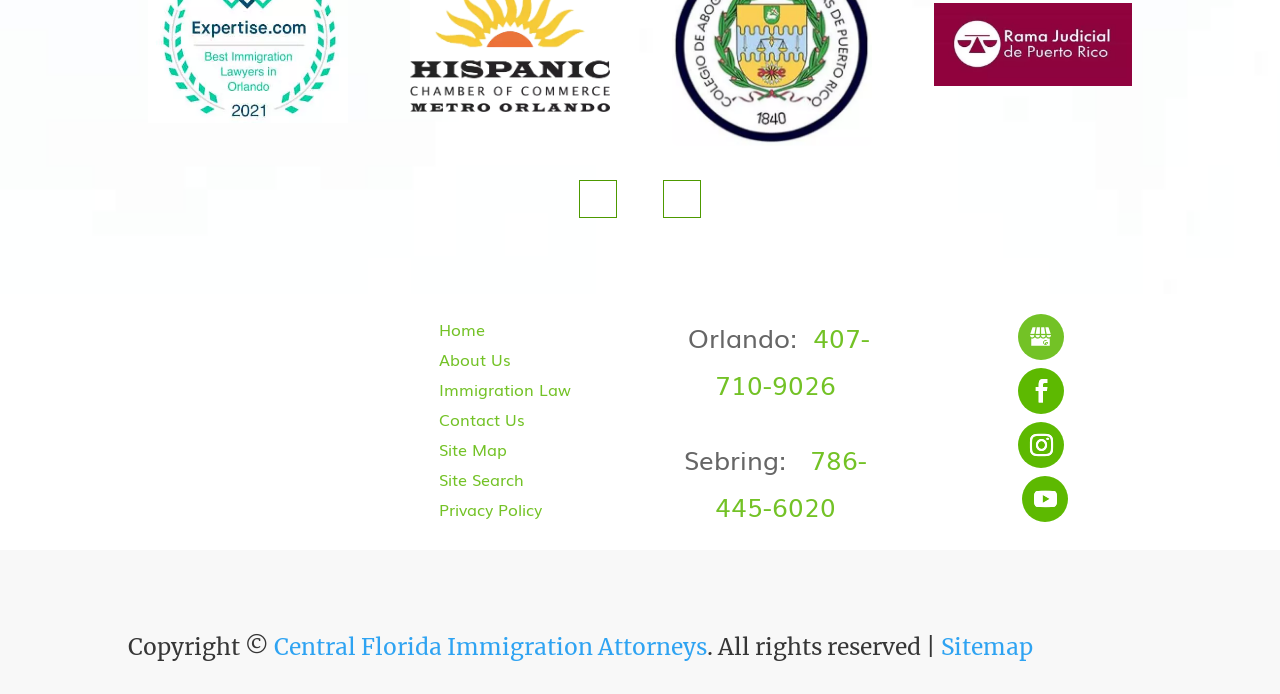Identify the bounding box coordinates of the clickable region required to complete the instruction: "View Wishlist". The coordinates should be given as four float numbers within the range of 0 and 1, i.e., [left, top, right, bottom].

None